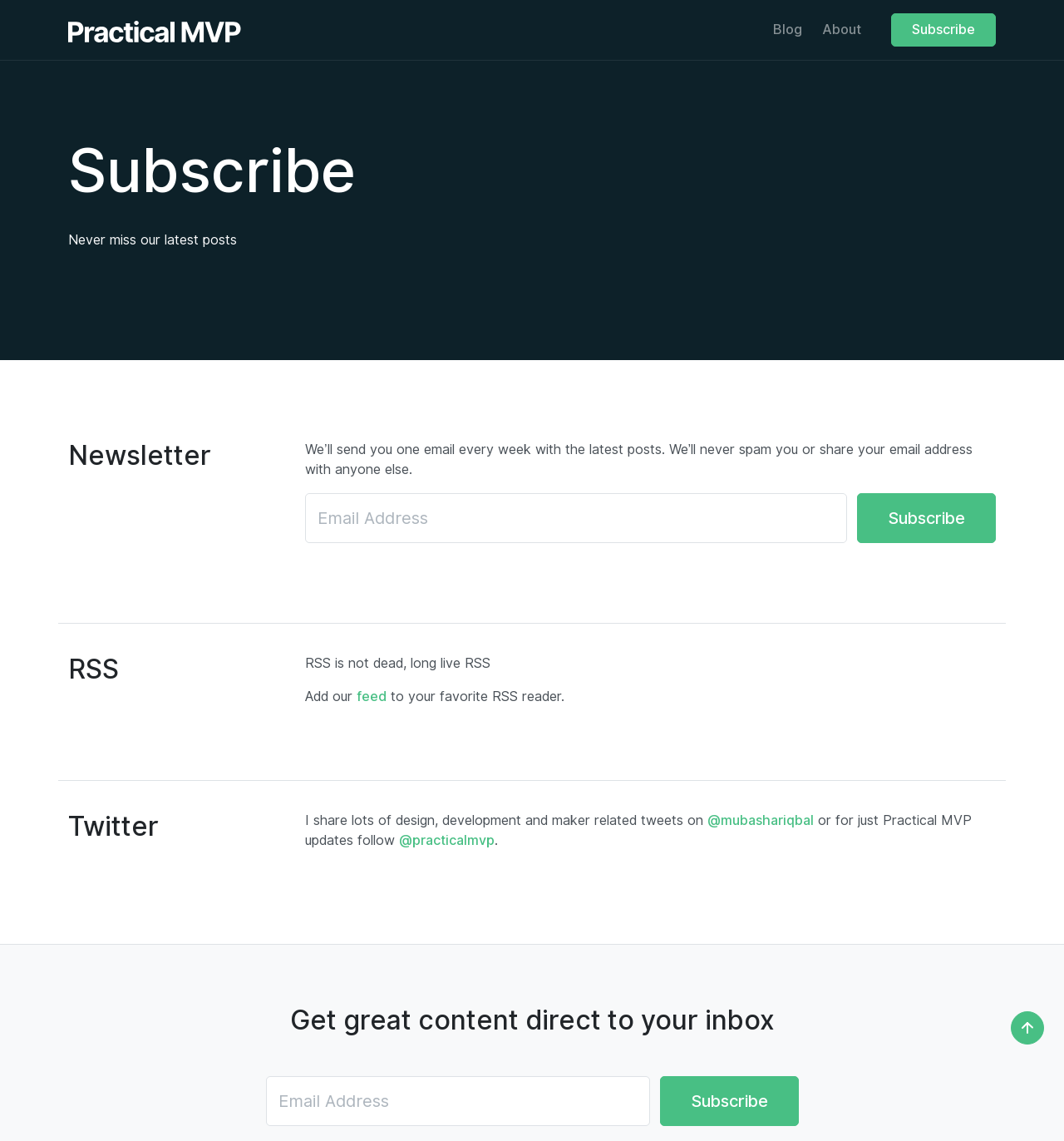Explain the webpage's design and content in an elaborate manner.

This webpage is about Practical MVP, a resource for learning about minimum viable products. At the top left, there is a link to "Leap" accompanied by an image with the same name. To the right of this, there are three more links: "Blog", "About", and "Subscribe". Below these links, there is a heading that reads "Subscribe" and a brief description that says "Never miss our latest posts".

Underneath this section, there is a newsletter subscription form with a heading that reads "Newsletter". The form includes a text box to enter an email address and a "Subscribe" button. Below the form, there is a paragraph of text that explains what the newsletter is about.

To the right of the newsletter section, there are three more sections. The first section is about RSS feeds, with a heading that reads "RSS" and a brief description. The second section is about Twitter, with a heading that reads "Twitter" and a brief description that includes links to two Twitter accounts. The third section is another newsletter subscription form with a heading that reads "Get great content direct to your inbox".

At the bottom right of the page, there is a link to an "Icon For Arrow-up" accompanied by an image with the same name. Overall, the webpage has a simple layout with multiple sections that provide information about Practical MVP and ways to stay updated with its content.